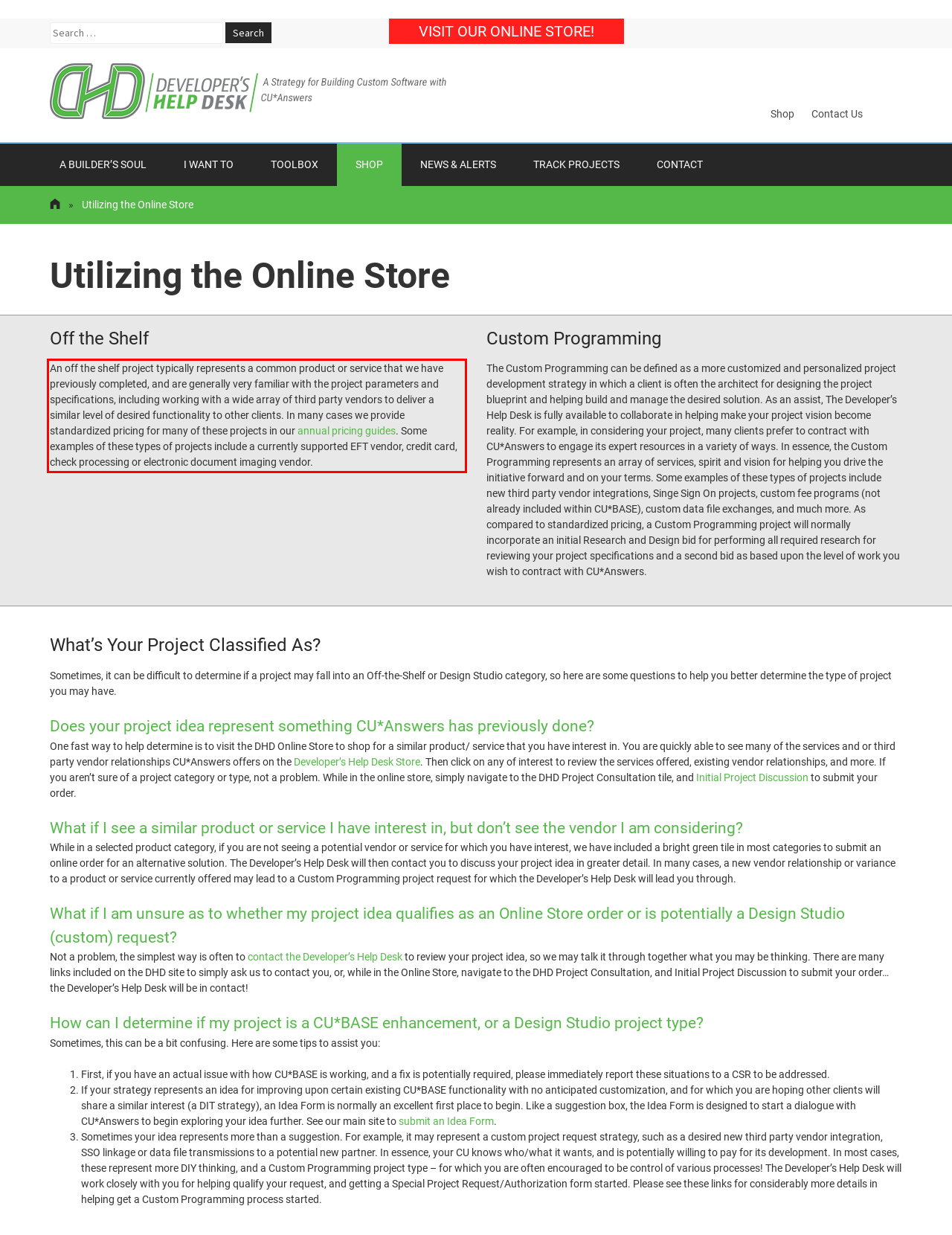Your task is to recognize and extract the text content from the UI element enclosed in the red bounding box on the webpage screenshot.

An off the shelf project typically represents a common product or service that we have previously completed, and are generally very familiar with the project parameters and specifications, including working with a wide array of third party vendors to deliver a similar level of desired functionality to other clients. In many cases we provide standardized pricing for many of these projects in our annual pricing guides. Some examples of these types of projects include a currently supported EFT vendor, credit card, check processing or electronic document imaging vendor.